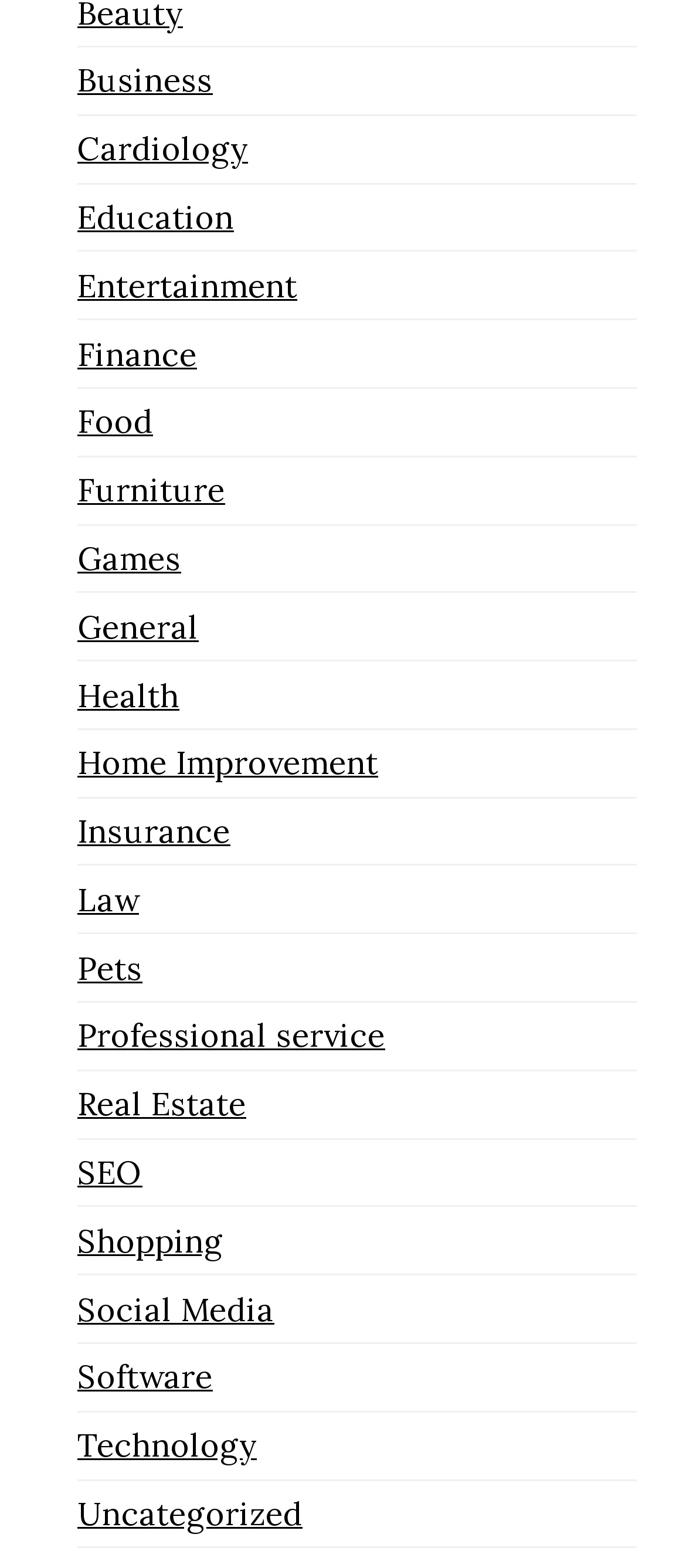Identify the bounding box coordinates of the region I need to click to complete this instruction: "Explore Health".

[0.113, 0.43, 0.262, 0.456]